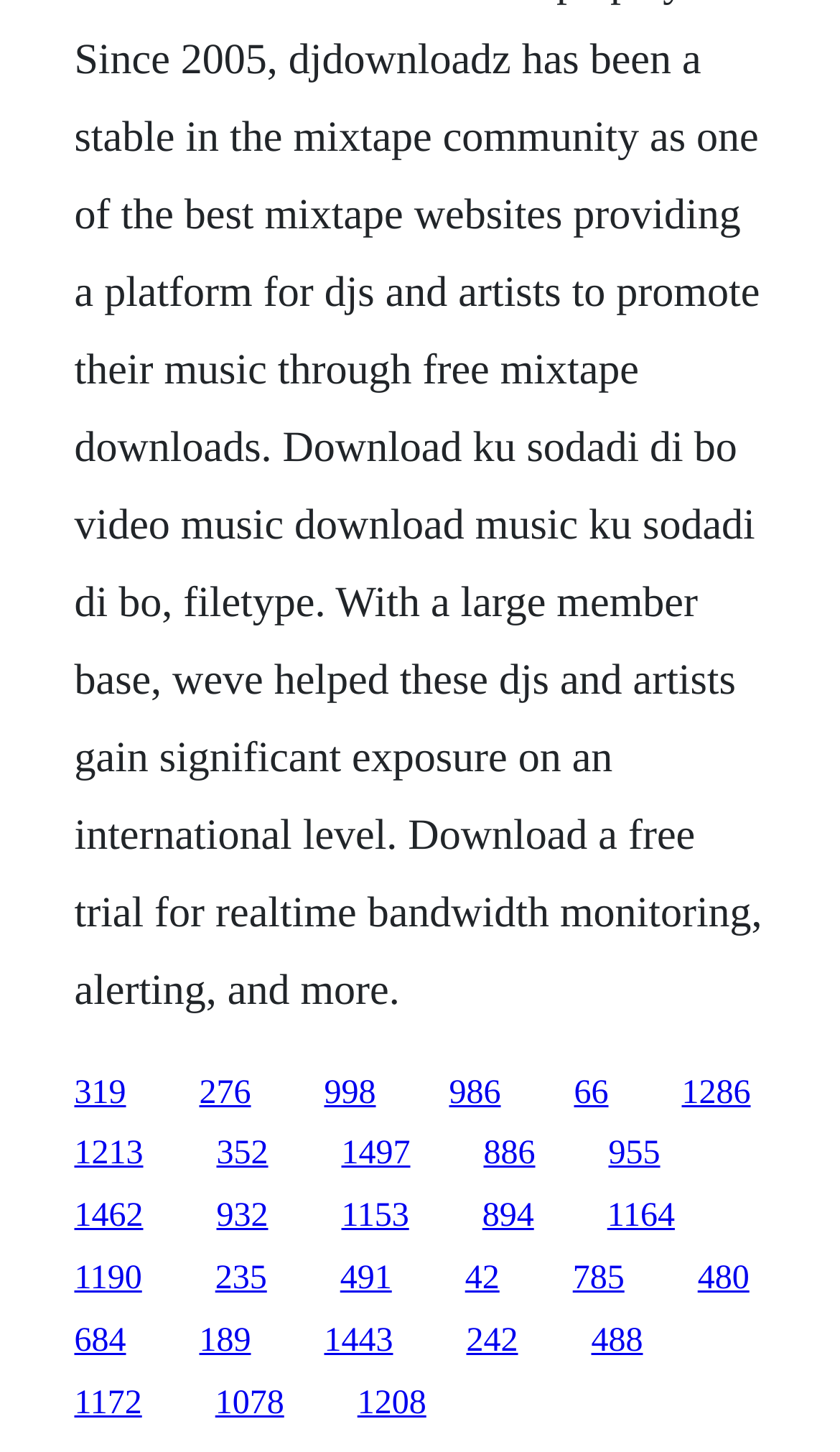What is the vertical position of the first link?
We need a detailed and exhaustive answer to the question. Please elaborate.

I looked at the y1 coordinate of the first link element, which is 0.74, indicating that it is located at a vertical position of 0.74 from the top of the webpage.